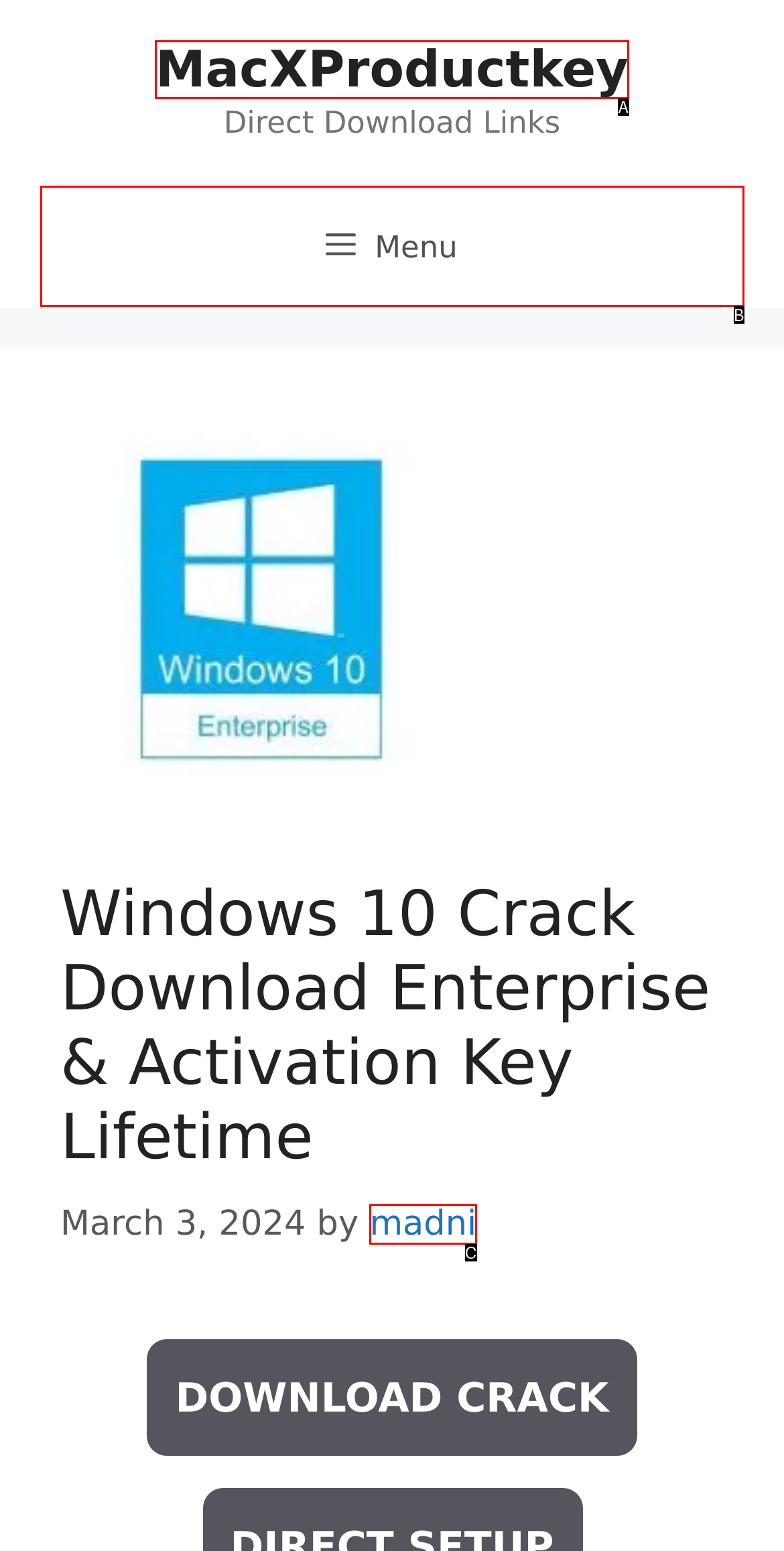Using the description: Helping One Another Bec..
Identify the letter of the corresponding UI element from the choices available.

None